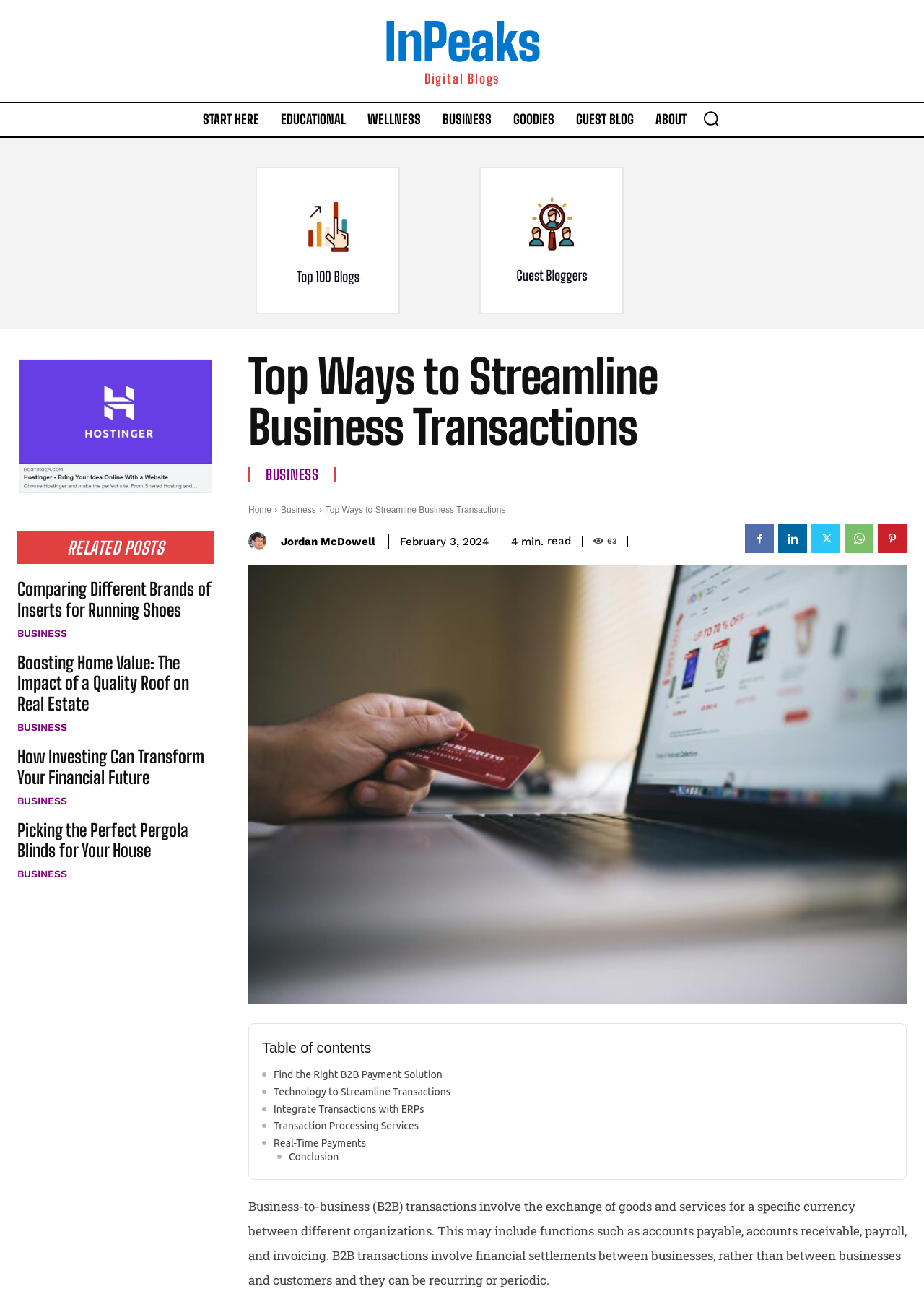Please respond to the question using a single word or phrase:
What is the function of the social sharing sidebar?

To share content on social media